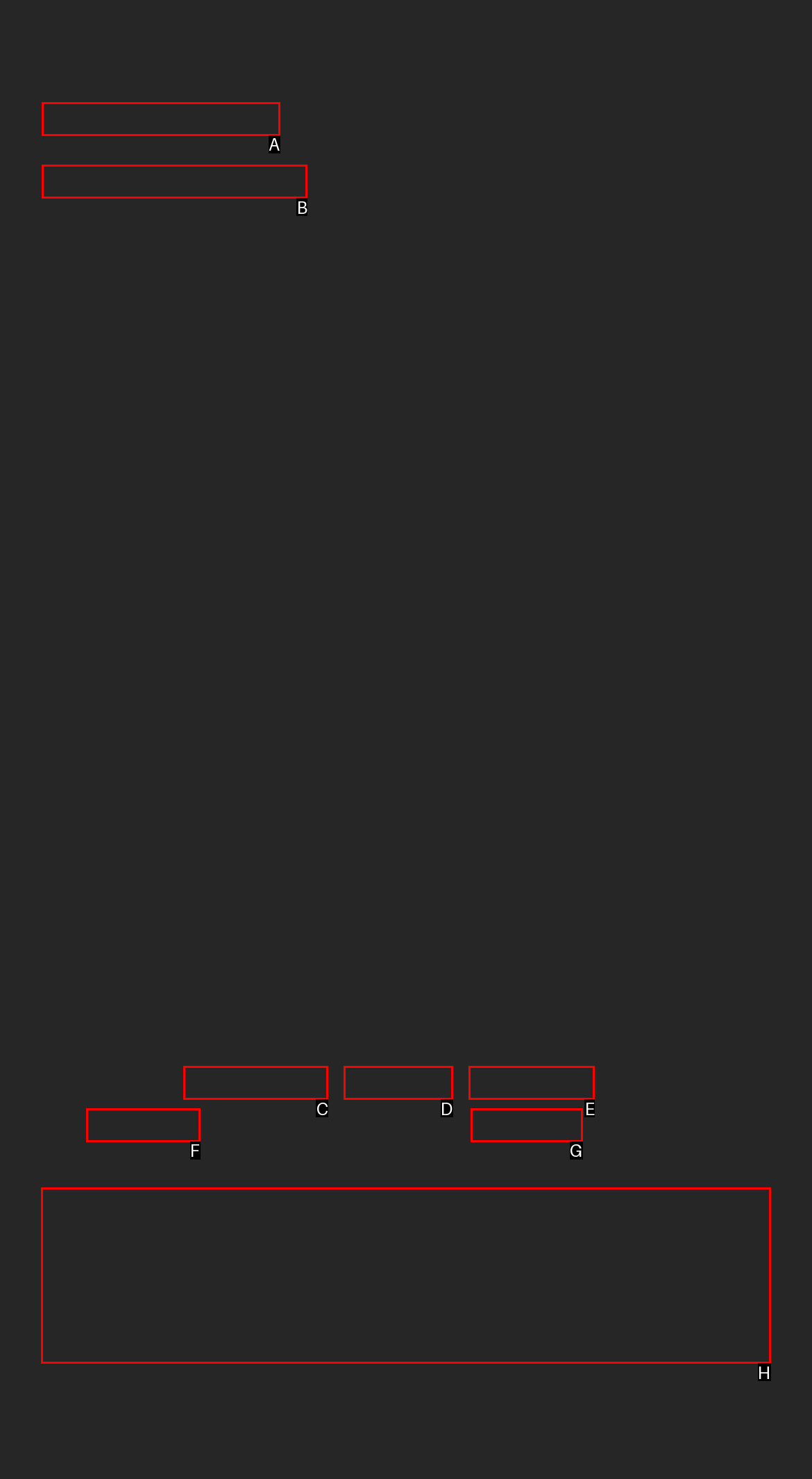Determine the letter of the UI element I should click on to complete the task: Go to Stevens, WA 98112 DUI Lawyers from the provided choices in the screenshot.

H